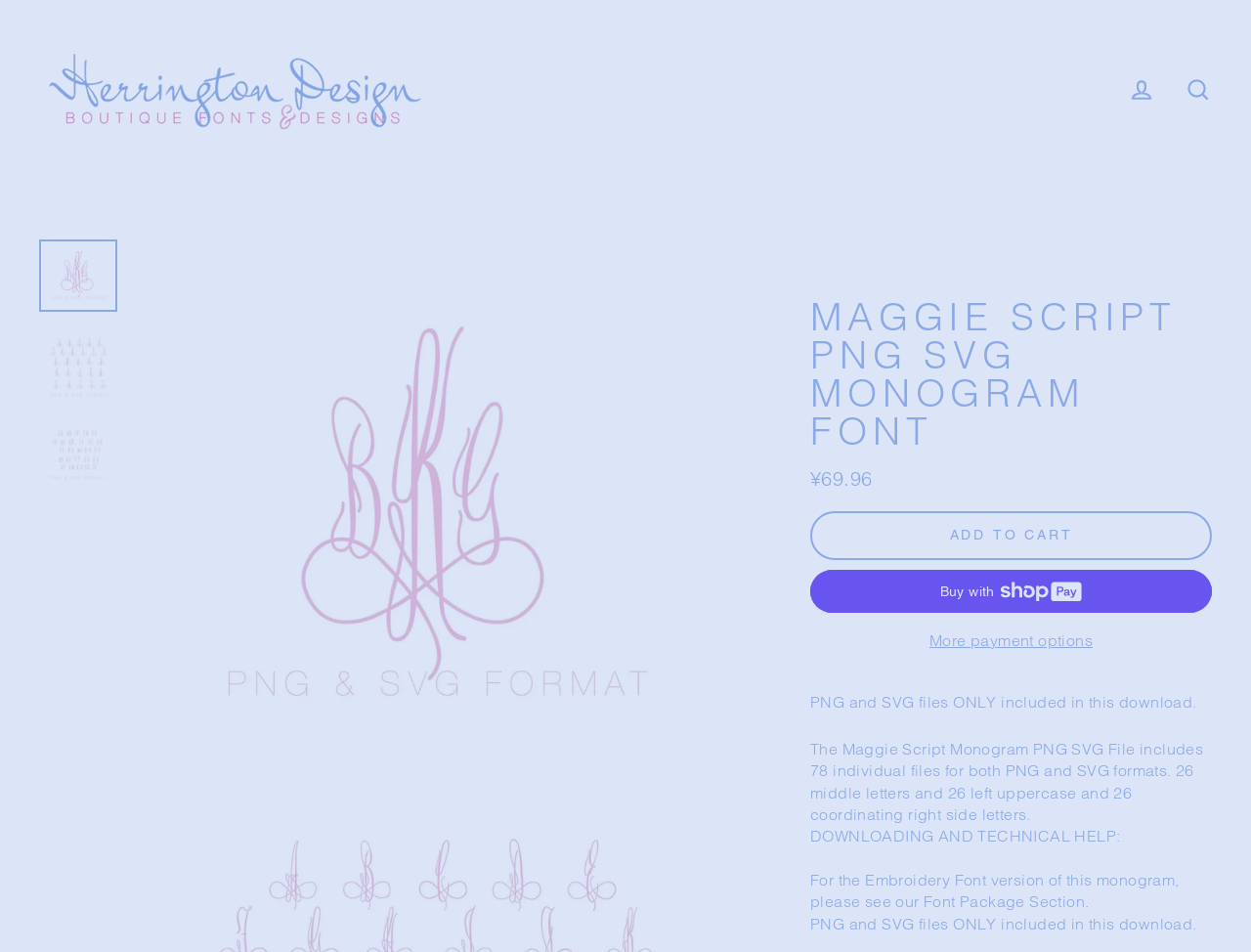Determine the bounding box coordinates for the area you should click to complete the following instruction: "Click the 'Log in' link".

[0.892, 0.073, 0.932, 0.117]